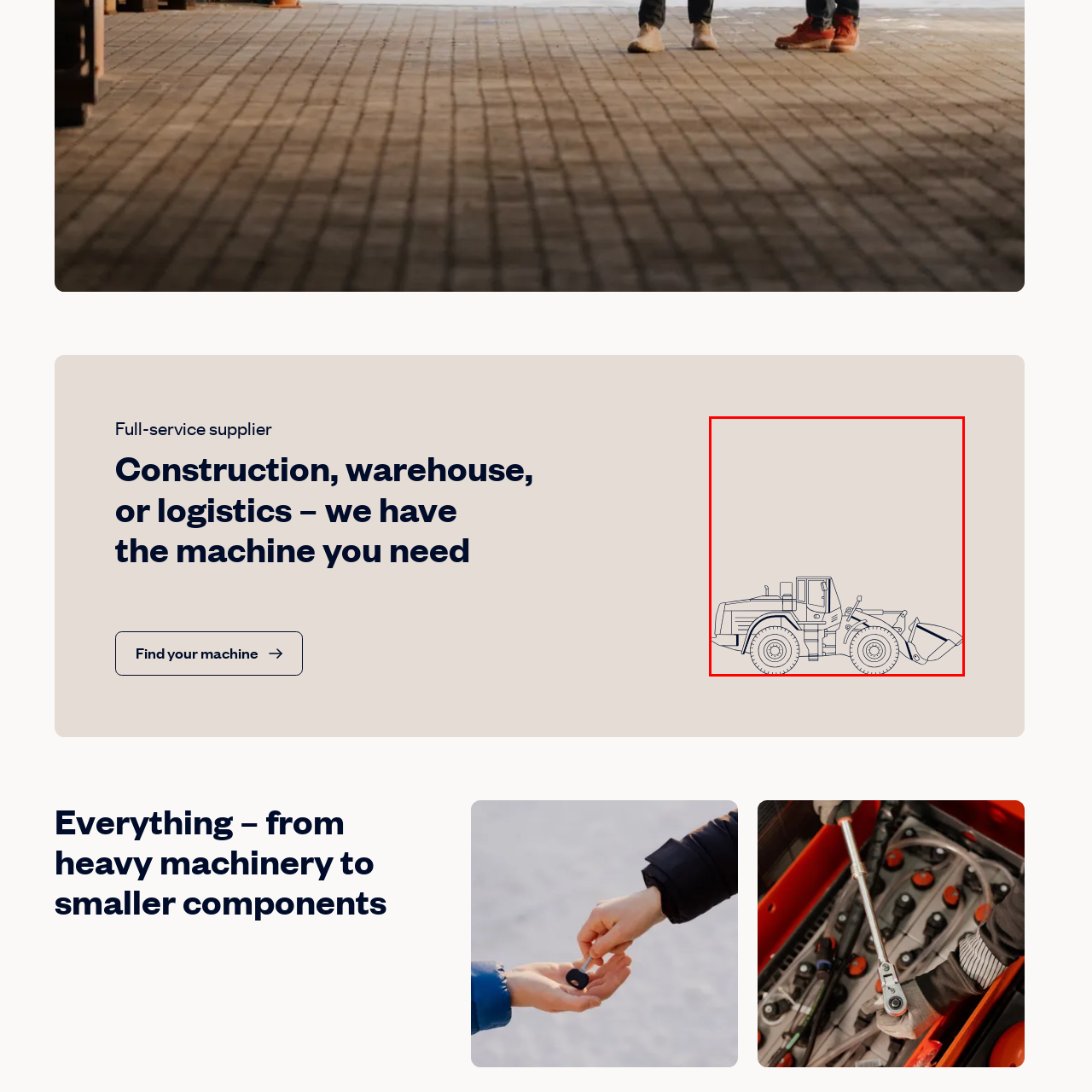Focus on the section within the red boundary and provide a detailed description.

The image features a detailed illustration of a wheel loader, a versatile piece of heavy machinery commonly used in construction, warehouse, and logistics operations. The loader is depicted in a side view, showcasing its large, sturdy tires and prominent bucket at the front, designed for moving materials such as soil, gravel, or debris. The machine's robust body highlights its powerful engine and operational capabilities, making it essential for various tasks in industrial settings. This graphic conveys the efficiency and functionality of wheel loaders, emphasizing their role in facilitating construction and logistics processes.